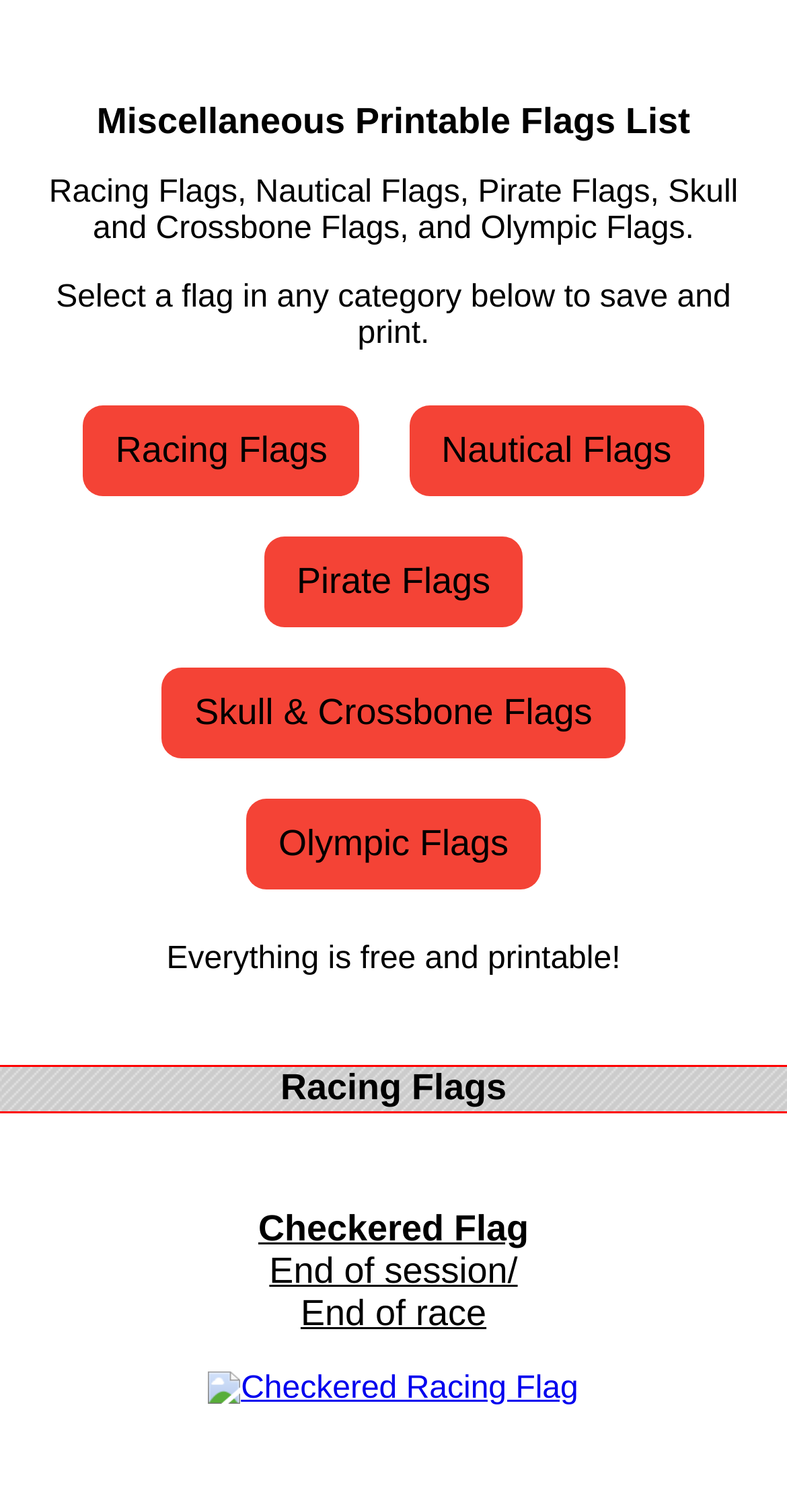Determine the coordinates of the bounding box for the clickable area needed to execute this instruction: "View Checkered Flag End of session/ End of race".

[0.328, 0.799, 0.672, 0.882]